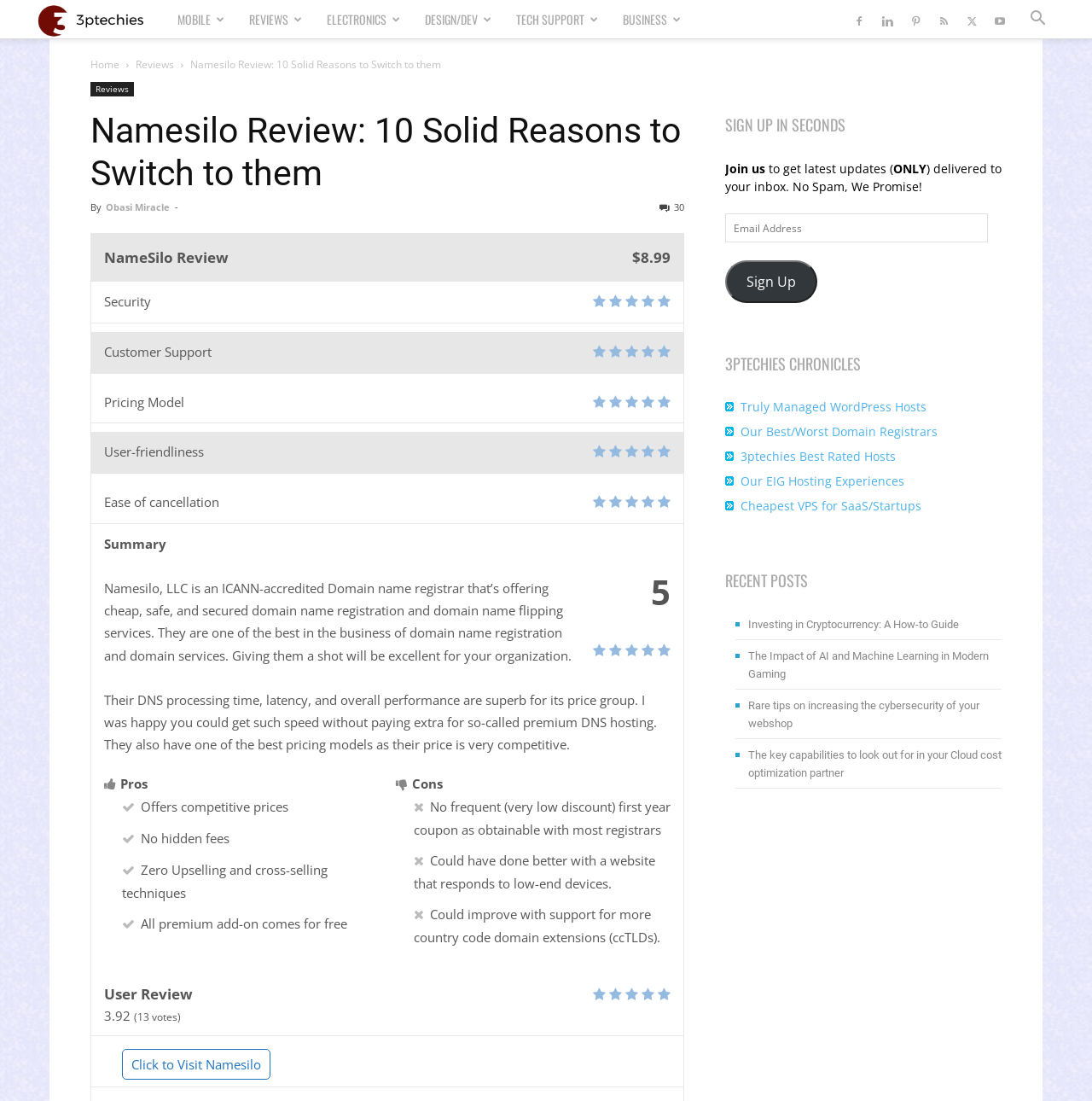Determine the bounding box coordinates for the element that should be clicked to follow this instruction: "Click the 'Search' button". The coordinates should be given as four float numbers between 0 and 1, in the format [left, top, right, bottom].

[0.931, 0.011, 0.969, 0.026]